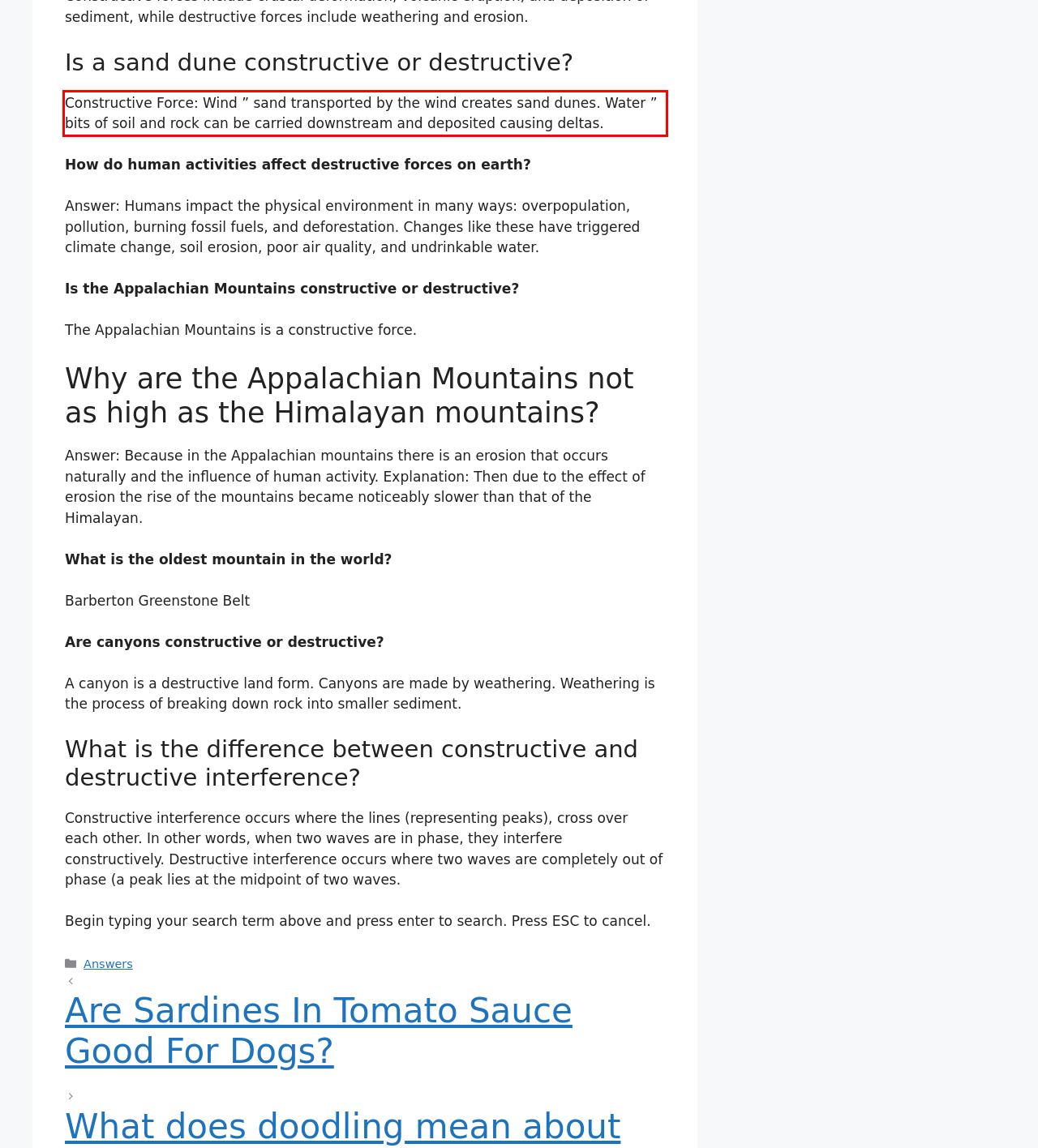There is a screenshot of a webpage with a red bounding box around a UI element. Please use OCR to extract the text within the red bounding box.

Constructive Force: Wind ” sand transported by the wind creates sand dunes. Water ” bits of soil and rock can be carried downstream and deposited causing deltas.